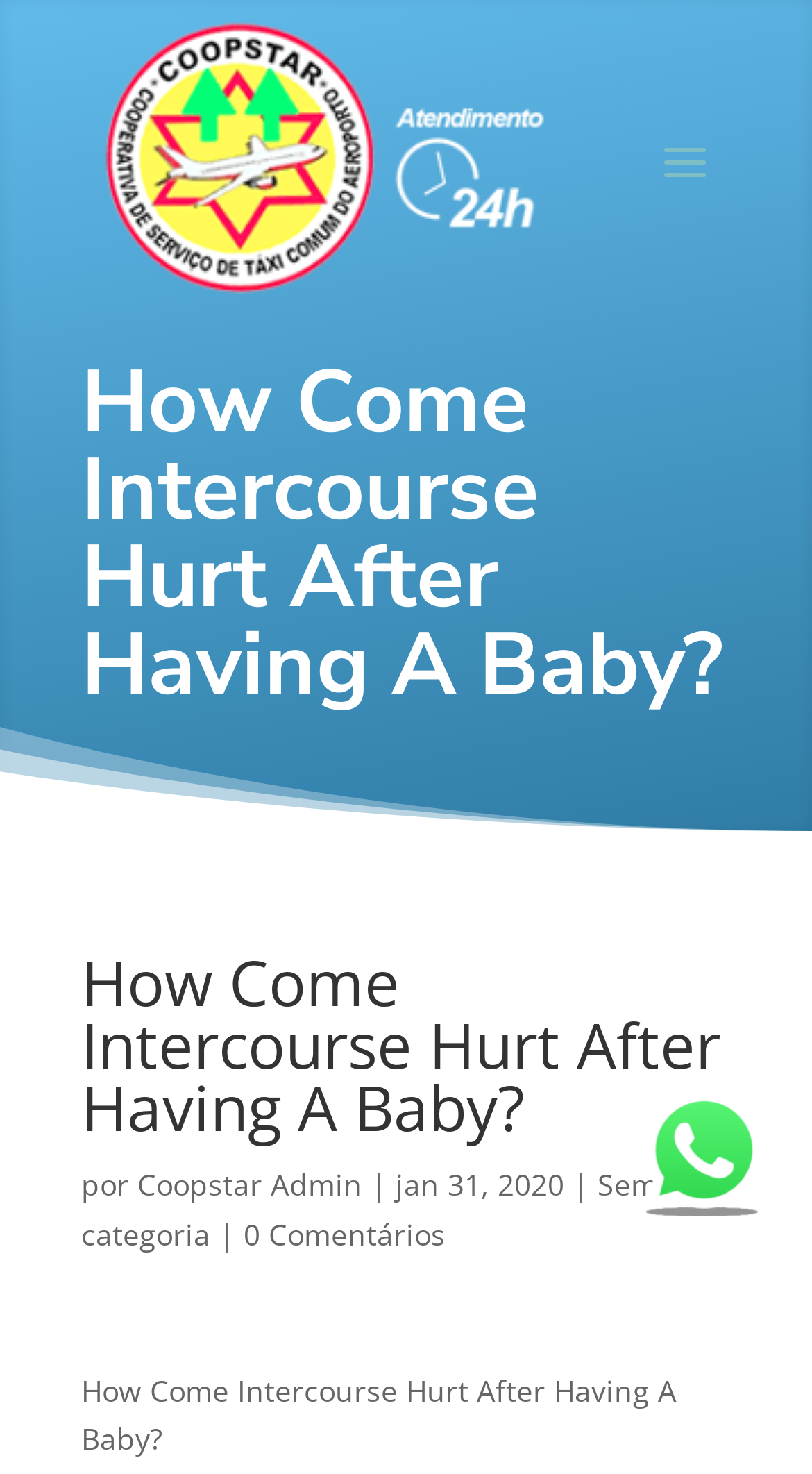Write an elaborate caption that captures the essence of the webpage.

The webpage is about an article titled "How Come Intercourse Hurt After Having A Baby?" from Coopstar. At the top of the page, there are two identical headings with the same title, one above the other. Below these headings, there is a small text "por" followed by a link to "Coopstar Admin" and a vertical bar symbol. Next to these elements, there is a date "jan 31, 2020". 

On the same horizontal level, there is a link to "Sem categoria" on the left and a link to "0 Comentários" on the right. 

Further down the page, there is another instance of the article title "How Come Intercourse Hurt After Having A Baby?".

On the right side of the page, near the bottom, there is an image with the description "Whatsapp - Fale Conosco".